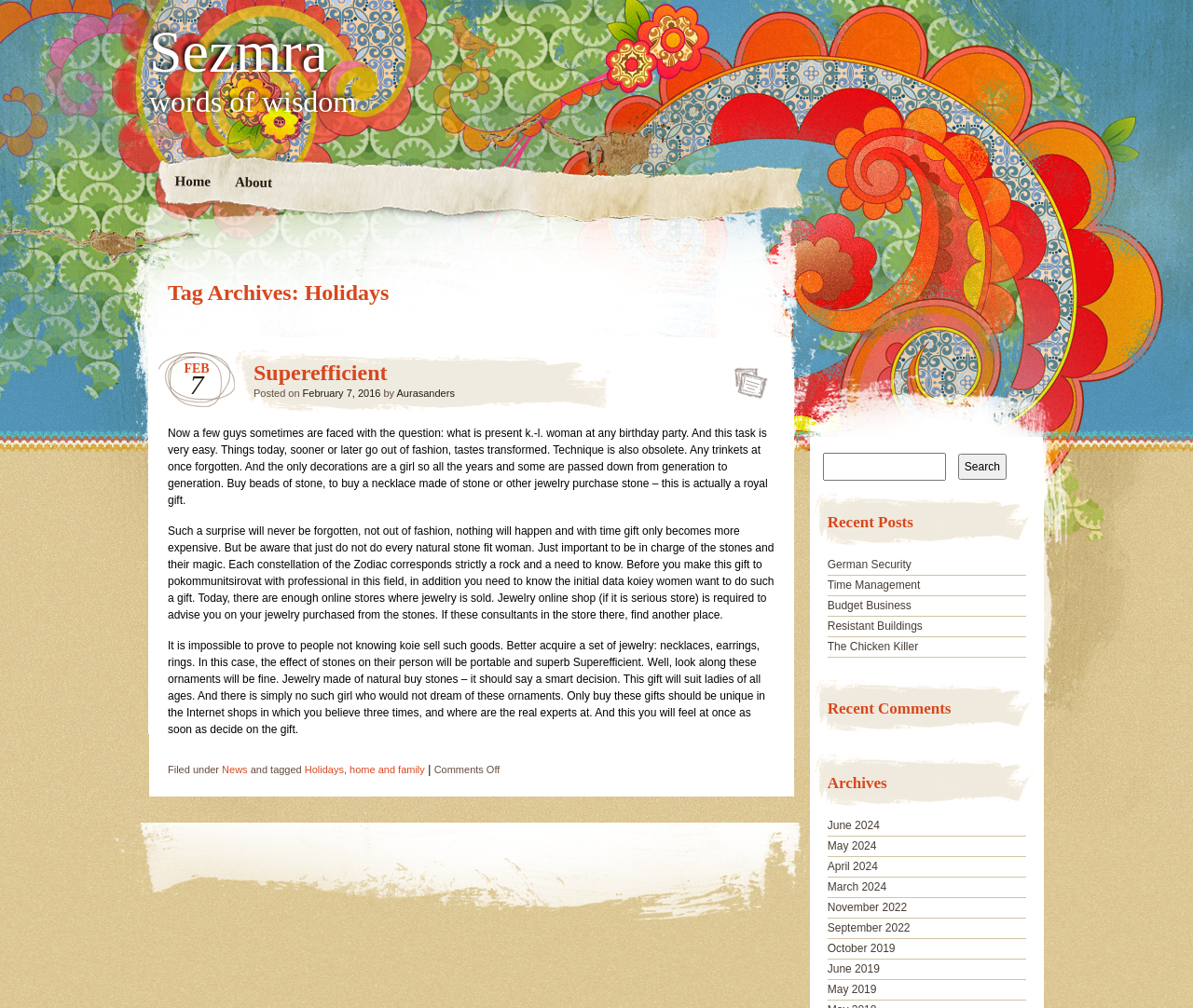Provide the bounding box coordinates of the area you need to click to execute the following instruction: "Click on the 'Holidays' tag".

[0.255, 0.758, 0.288, 0.769]